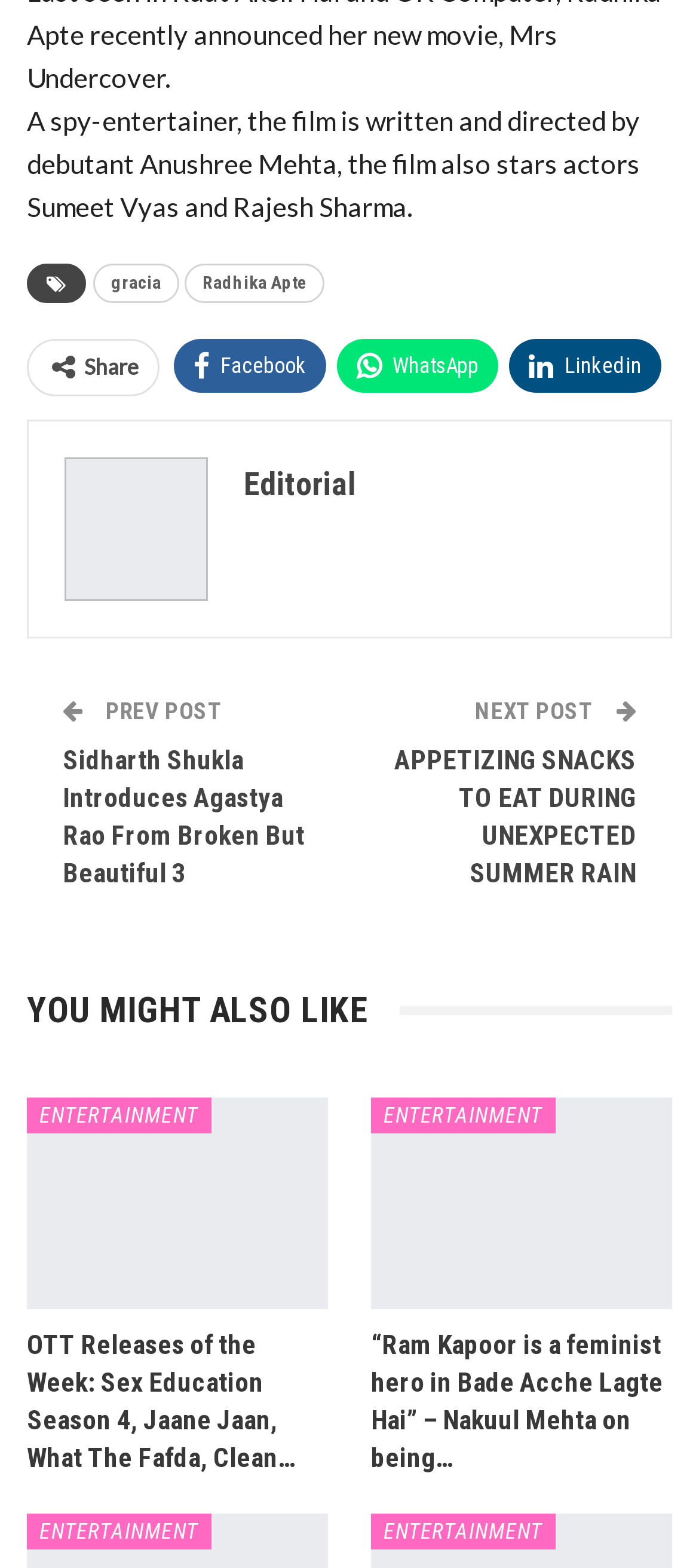Can you identify the bounding box coordinates of the clickable region needed to carry out this instruction: 'Share on Facebook'? The coordinates should be four float numbers within the range of 0 to 1, stated as [left, top, right, bottom].

[0.249, 0.216, 0.467, 0.251]